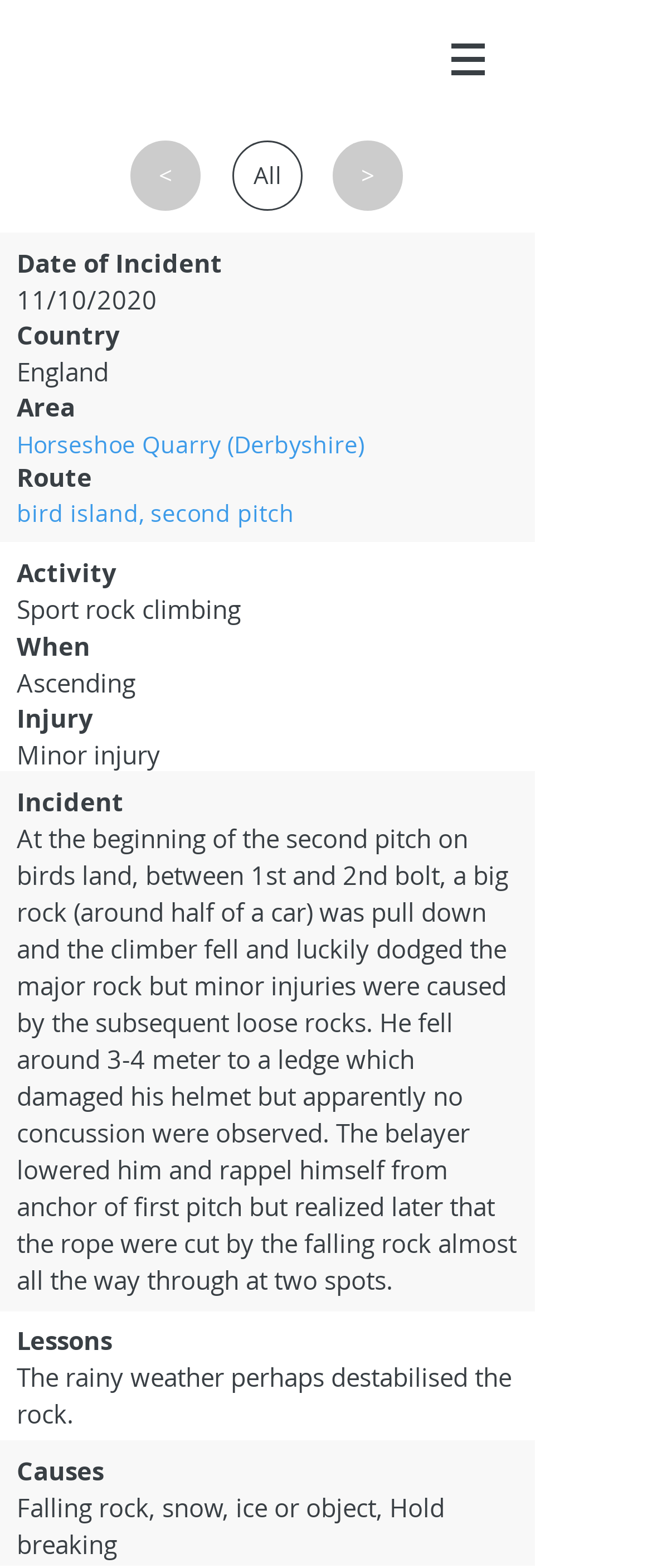What is the date of the incident?
Could you please answer the question thoroughly and with as much detail as possible?

I found the answer by looking at the 'Date of Incident' section on the webpage, which is located above the 'Country' section. The date '11/10/2020' is explicitly stated next to the 'Date of Incident' label.